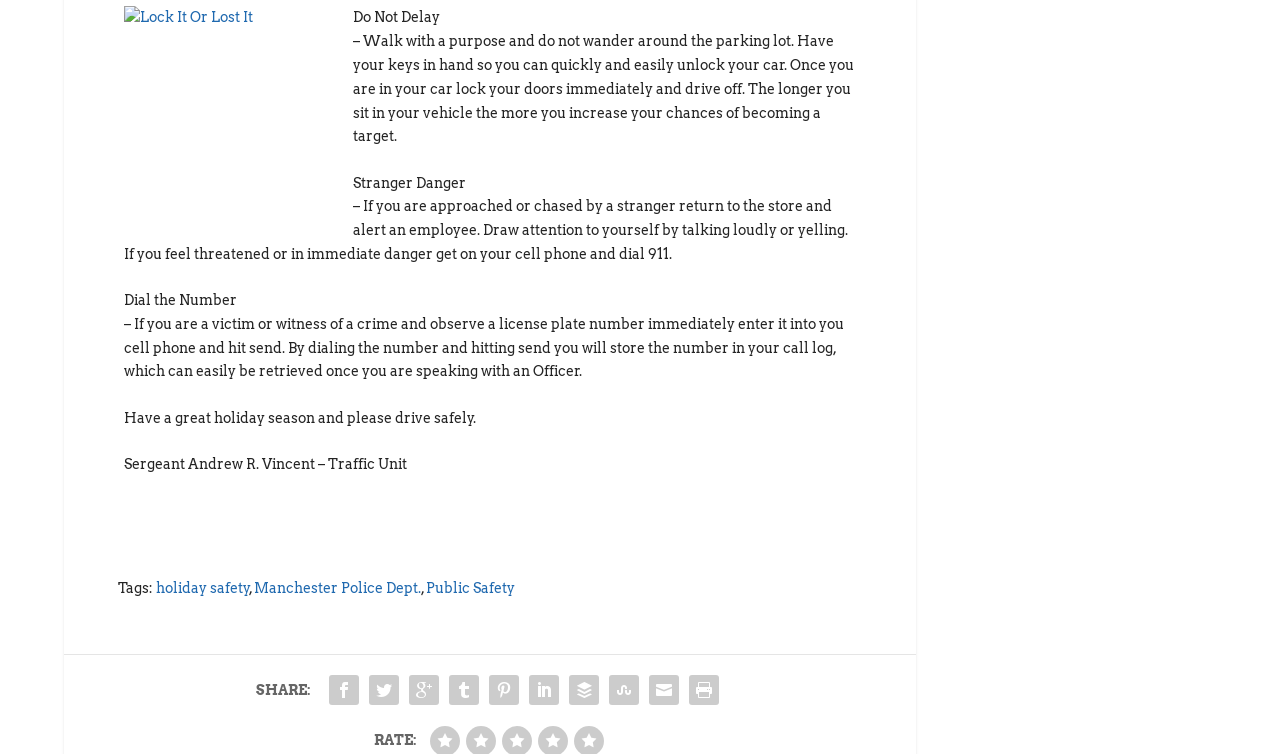Predict the bounding box coordinates of the UI element that matches this description: "Manchester Police Dept.". The coordinates should be in the format [left, top, right, bottom] with each value between 0 and 1.

[0.198, 0.77, 0.329, 0.791]